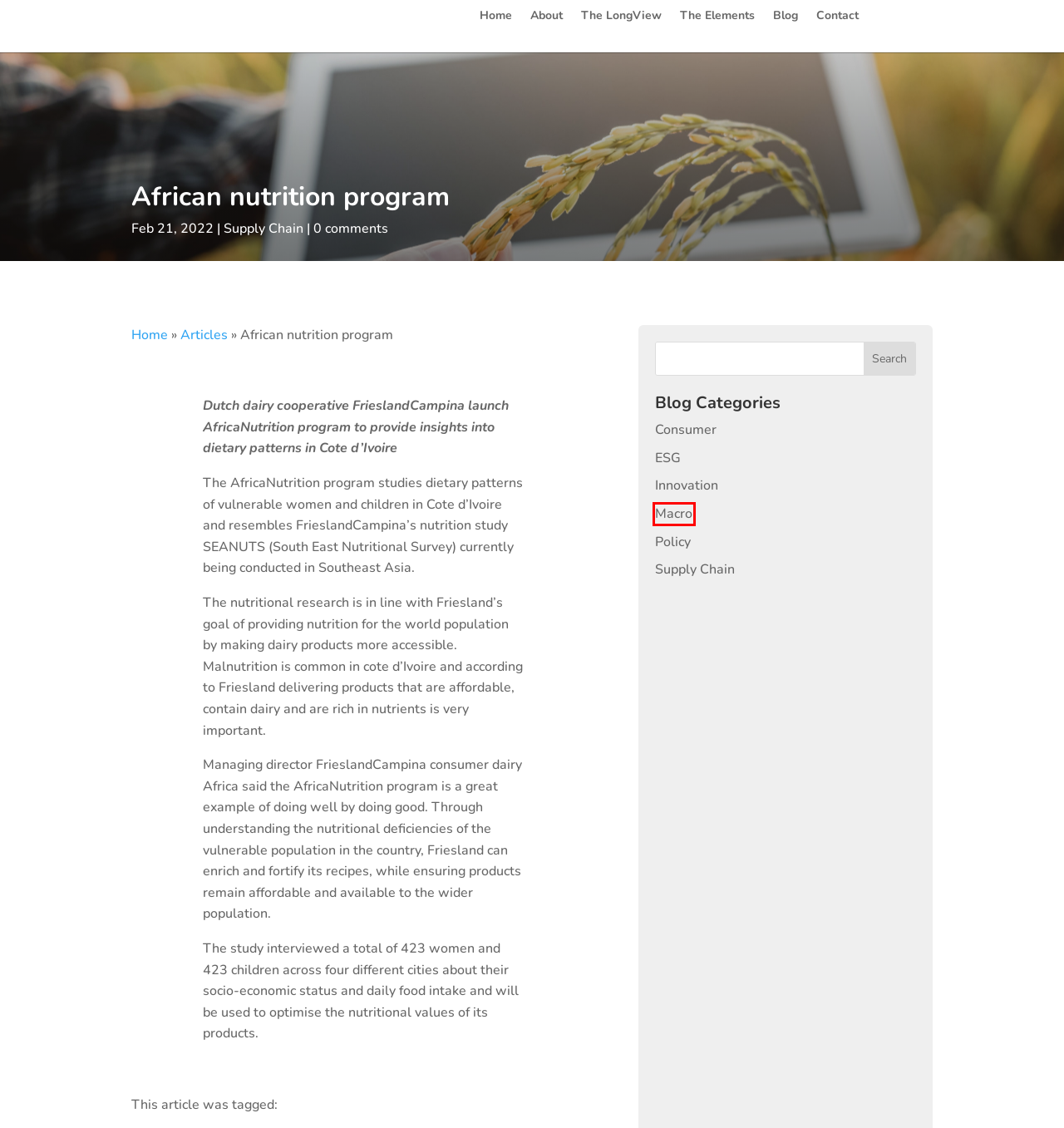Examine the screenshot of the webpage, noting the red bounding box around a UI element. Pick the webpage description that best matches the new page after the element in the red bounding box is clicked. Here are the candidates:
A. The LongView - Longview Dairy
B. Supply Chain Archives - Longview Dairy
C. Freshagenda's LongView - explore future scenarios of global dairy
D. Articles - Longview Dairy
E. Macro Archives - Longview Dairy
F. Contact - Longview Dairy
G. The Elements - Longview Dairy
H. ESG Archives - Longview Dairy

E